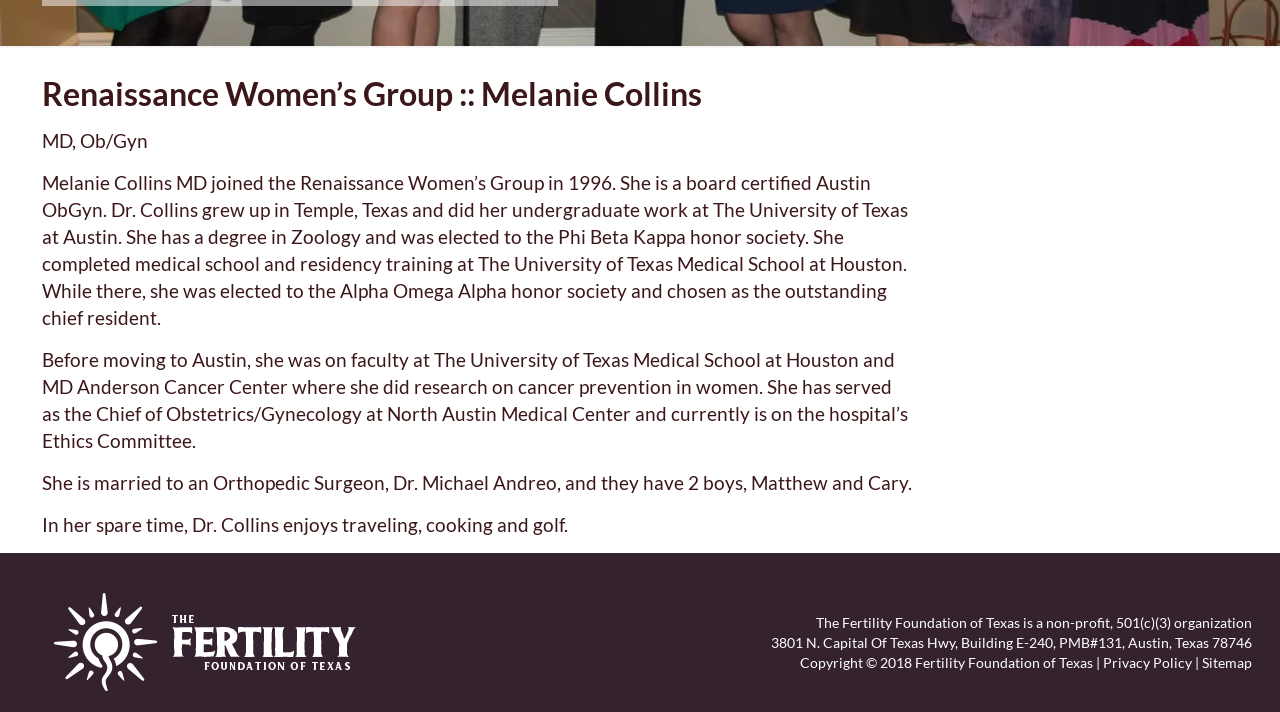Identify the bounding box coordinates for the UI element described as: "Privacy Policy".

[0.862, 0.919, 0.931, 0.942]